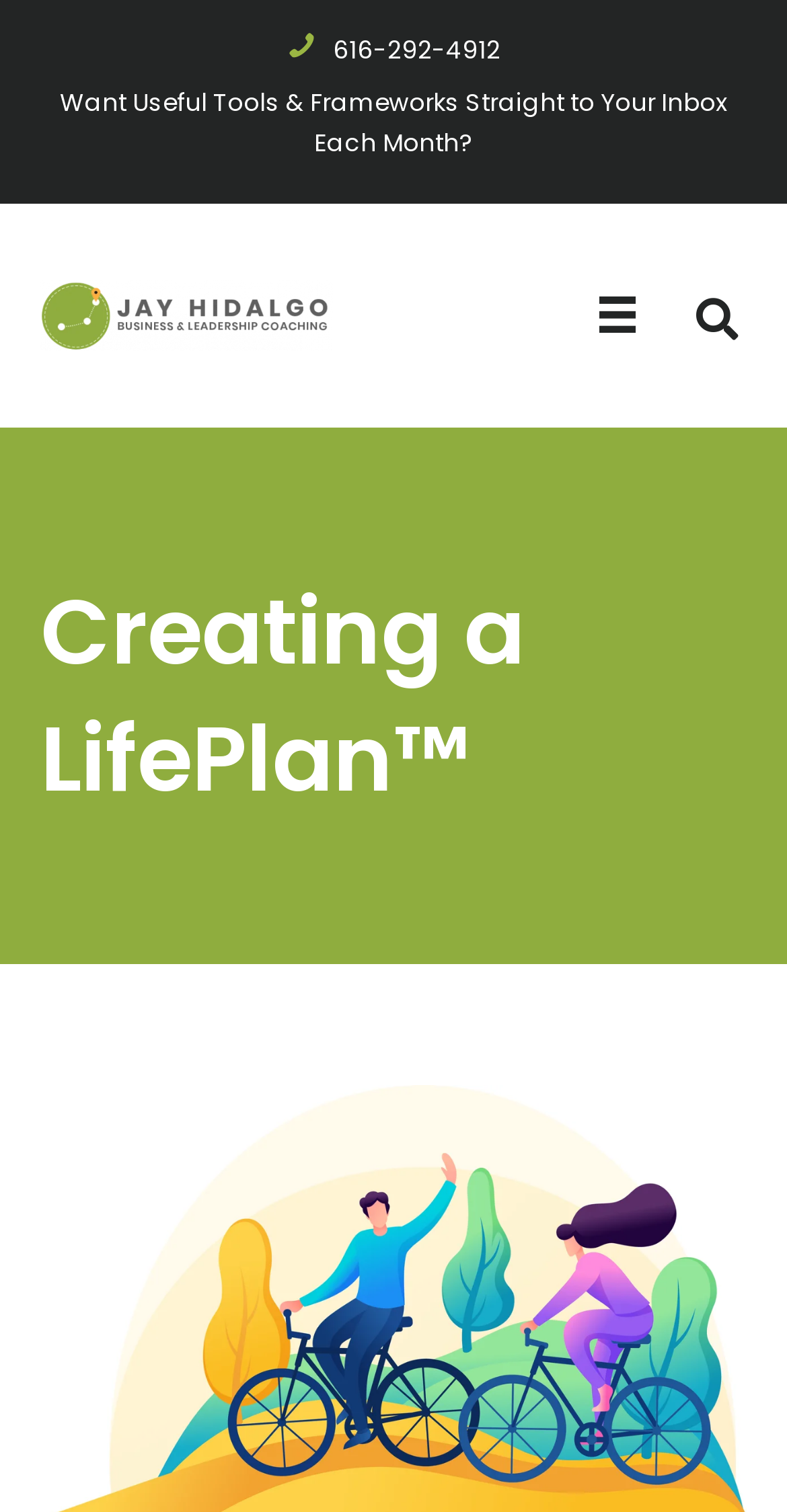What is the logo of the facilitator?
Please give a detailed answer to the question using the information shown in the image.

I found an image element with the description 'Jay Hidalgo Logo' which is located near the top of the page, and it is also linked to a logo element, indicating it is the logo of the facilitator.